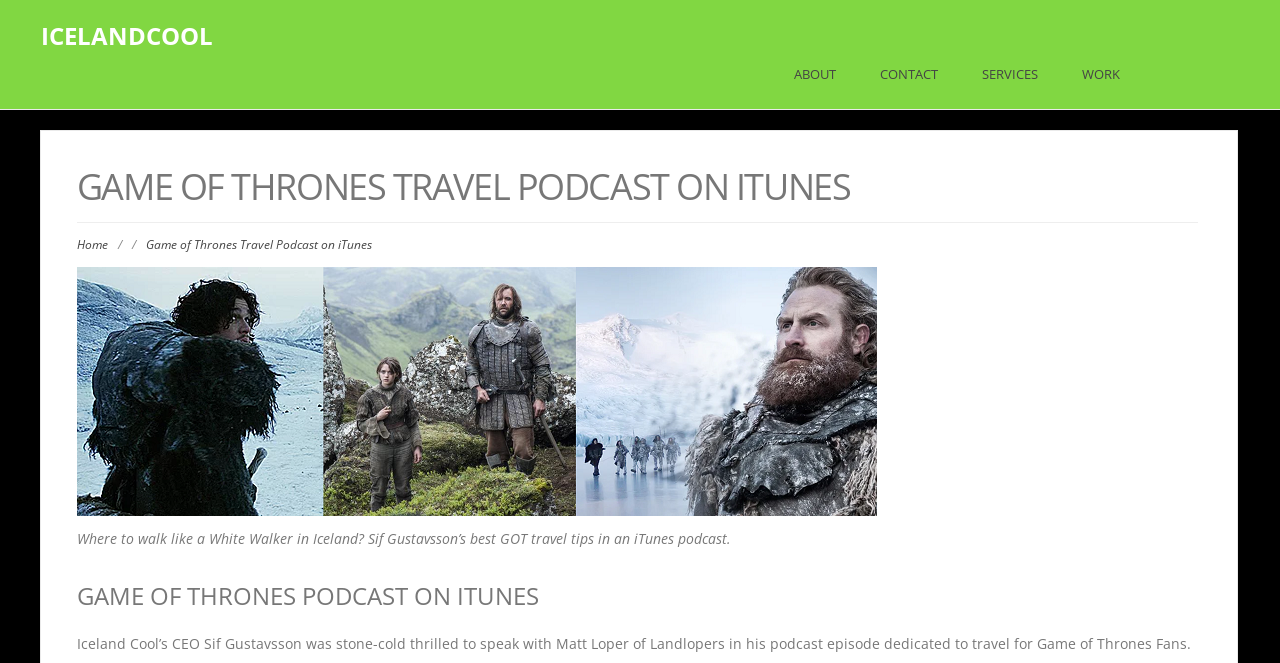Give the bounding box coordinates for the element described as: "About".

[0.605, 0.08, 0.669, 0.145]